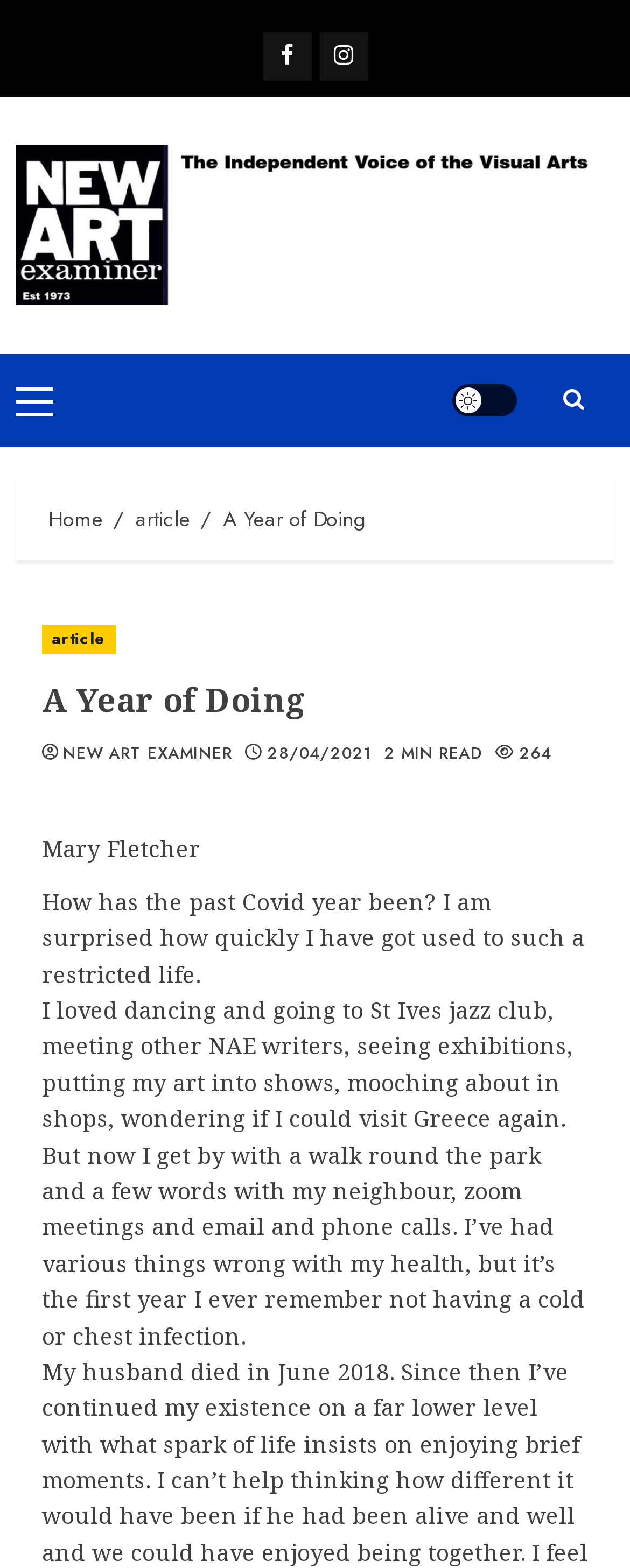Create an in-depth description of the webpage, covering main sections.

The webpage is an article titled "A Year of Doing" on the New Art Examiner website. At the top, there are social media links to Facebook and Instagram, positioned side by side, followed by the website's logo, which is an image with the text "New Art Examiner". Below the logo, there is a primary menu with a link labeled "Primary Menu". 

On the right side of the page, there are two more links: "Light/Dark Button" and a search icon. Below these links, there is a navigation section with breadcrumbs, showing the path "Home > article > A Year of Doing". 

The main content of the article starts with a header section, which includes links to the article category and the website's name, as well as the publication date and a "2 MIN READ" label. The article's title "A Year of Doing" is displayed prominently, followed by the author's name, "Mary Fletcher". 

The article's text is divided into three paragraphs, describing the author's experience during the past Covid year. The text is written in a personal and reflective tone, mentioning the author's past activities, such as dancing and visiting exhibitions, and how they have adapted to a more restricted life during the pandemic.